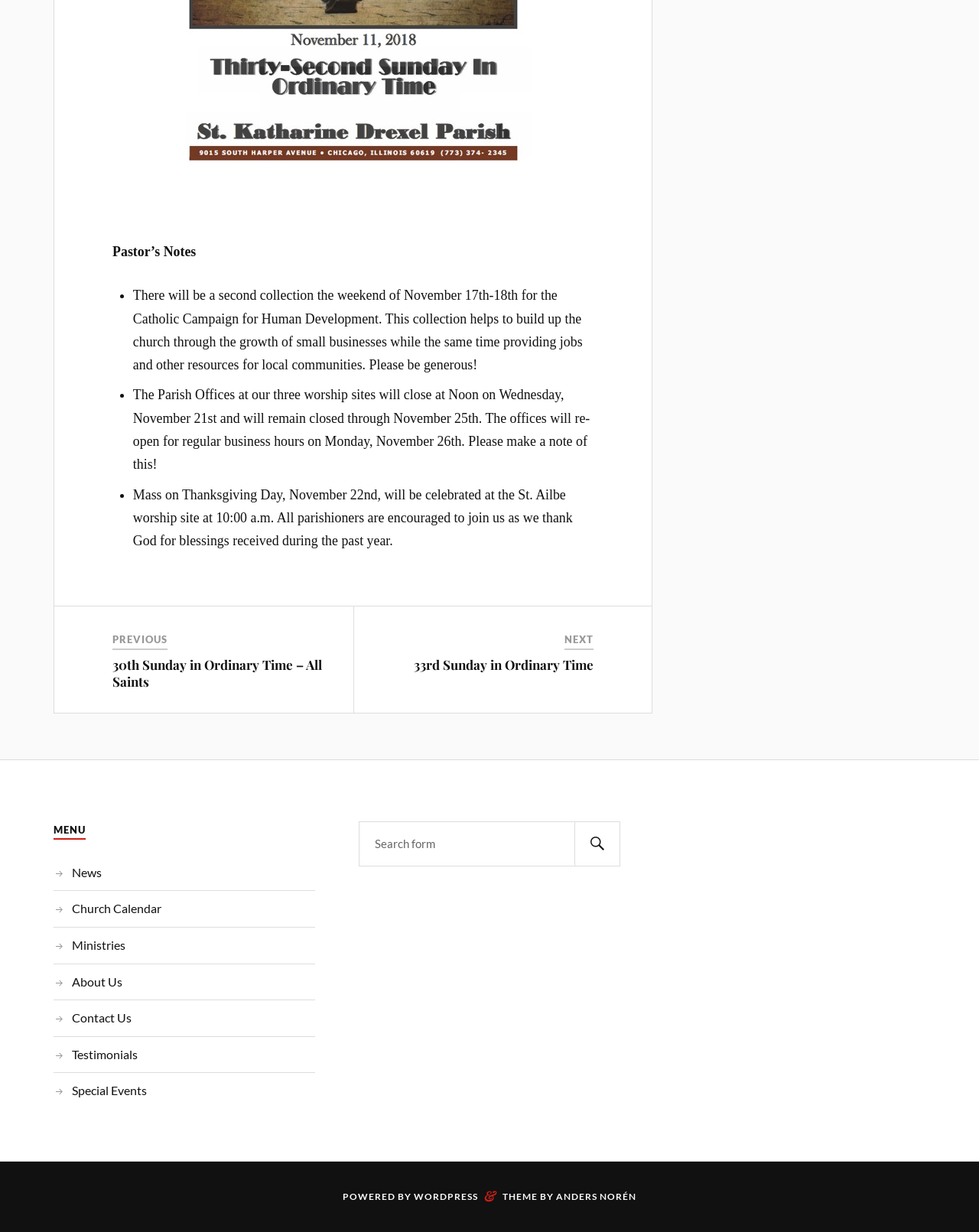Using the webpage screenshot, locate the HTML element that fits the following description and provide its bounding box: "News".

[0.073, 0.702, 0.104, 0.714]